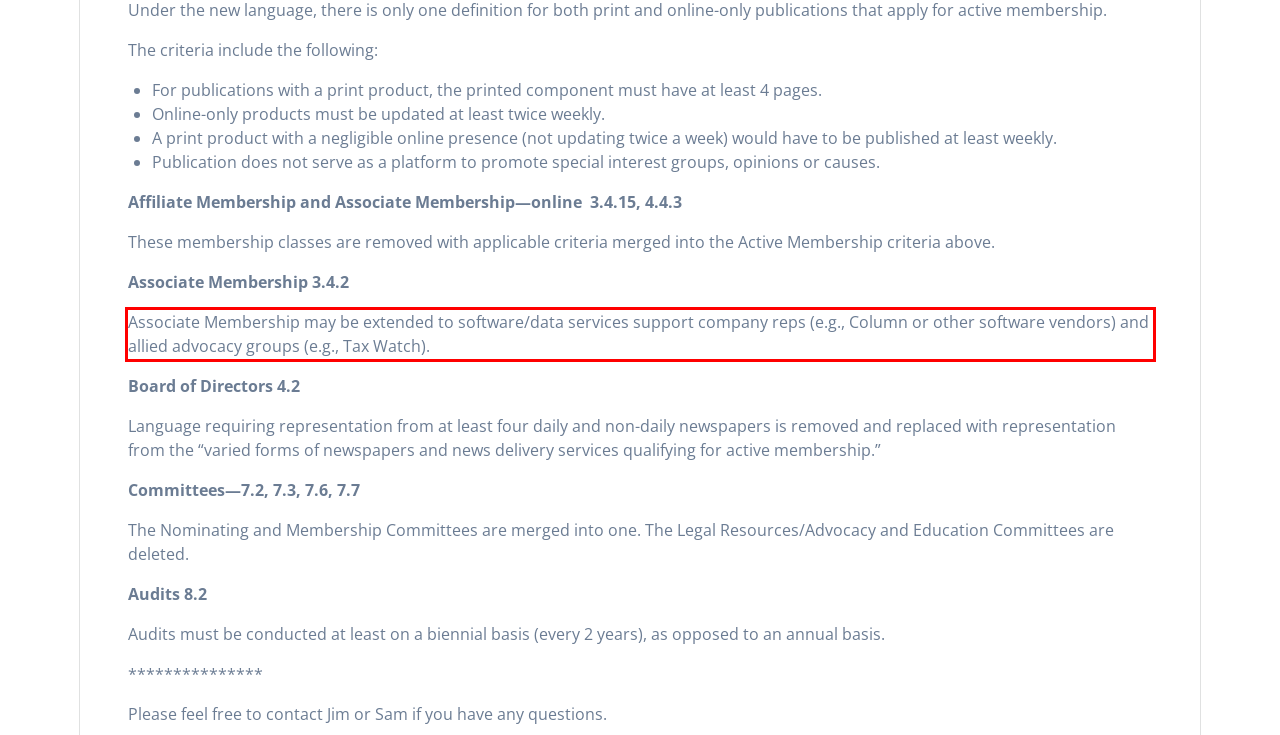Analyze the screenshot of the webpage that features a red bounding box and recognize the text content enclosed within this red bounding box.

Associate Membership may be extended to software/data services support company reps (e.g., Column or other software vendors) and allied advocacy groups (e.g., Tax Watch).